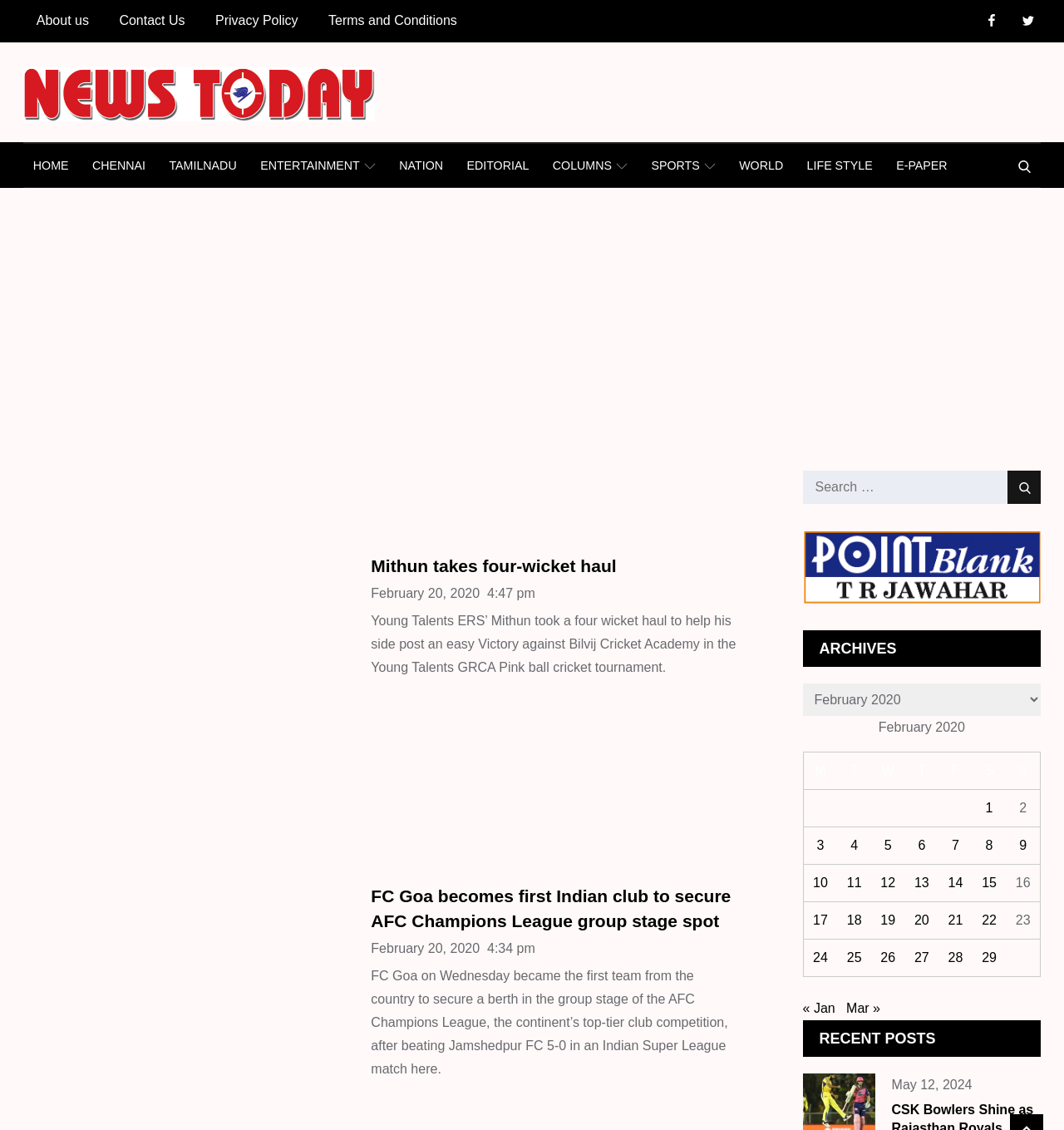Pinpoint the bounding box coordinates of the element you need to click to execute the following instruction: "View the archives for February 2020". The bounding box should be represented by four float numbers between 0 and 1, in the format [left, top, right, bottom].

[0.754, 0.634, 0.978, 0.865]